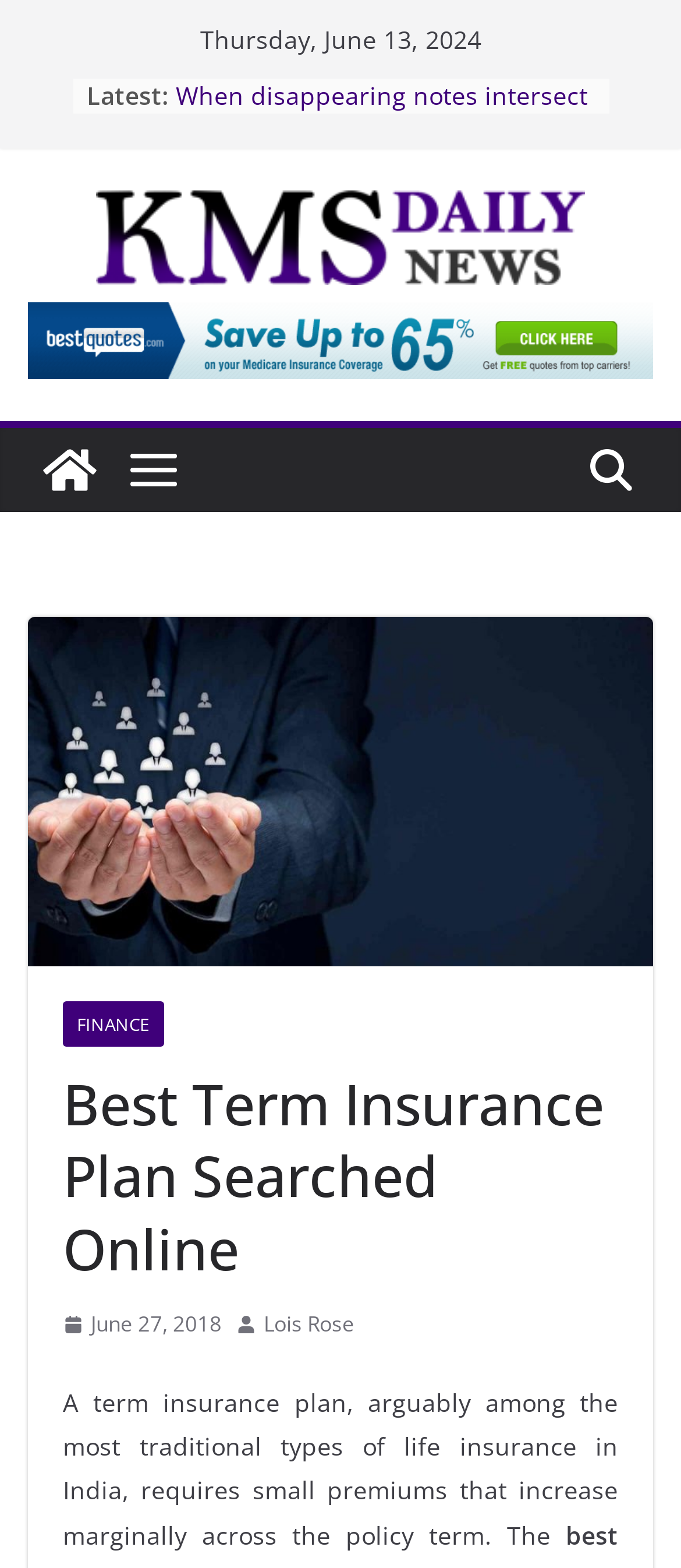Please identify the bounding box coordinates of the clickable area that will fulfill the following instruction: "Click on the 'FINANCE' link". The coordinates should be in the format of four float numbers between 0 and 1, i.e., [left, top, right, bottom].

[0.092, 0.638, 0.241, 0.667]